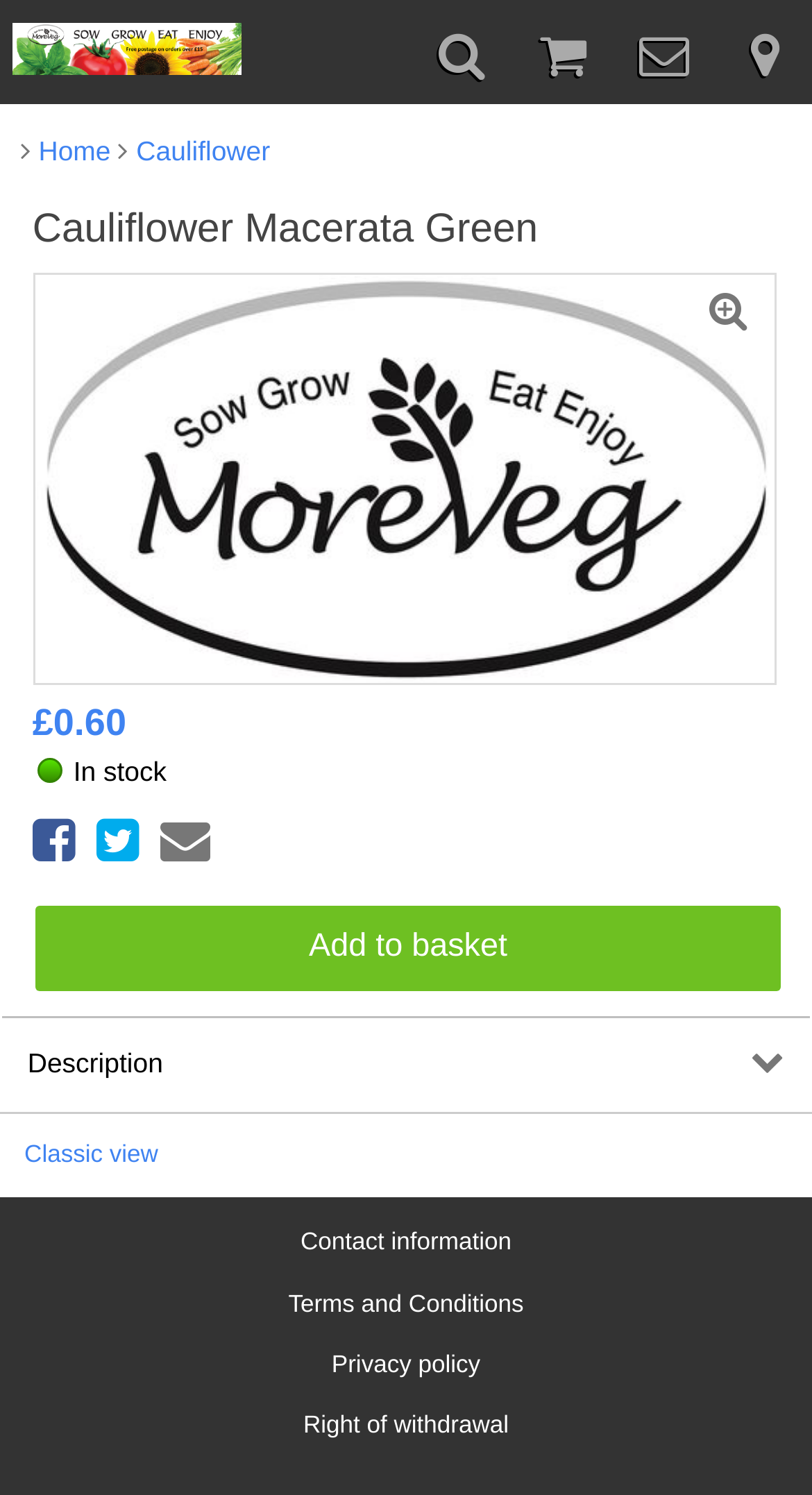Please respond in a single word or phrase: 
What is the type of view available for the product?

Classic view